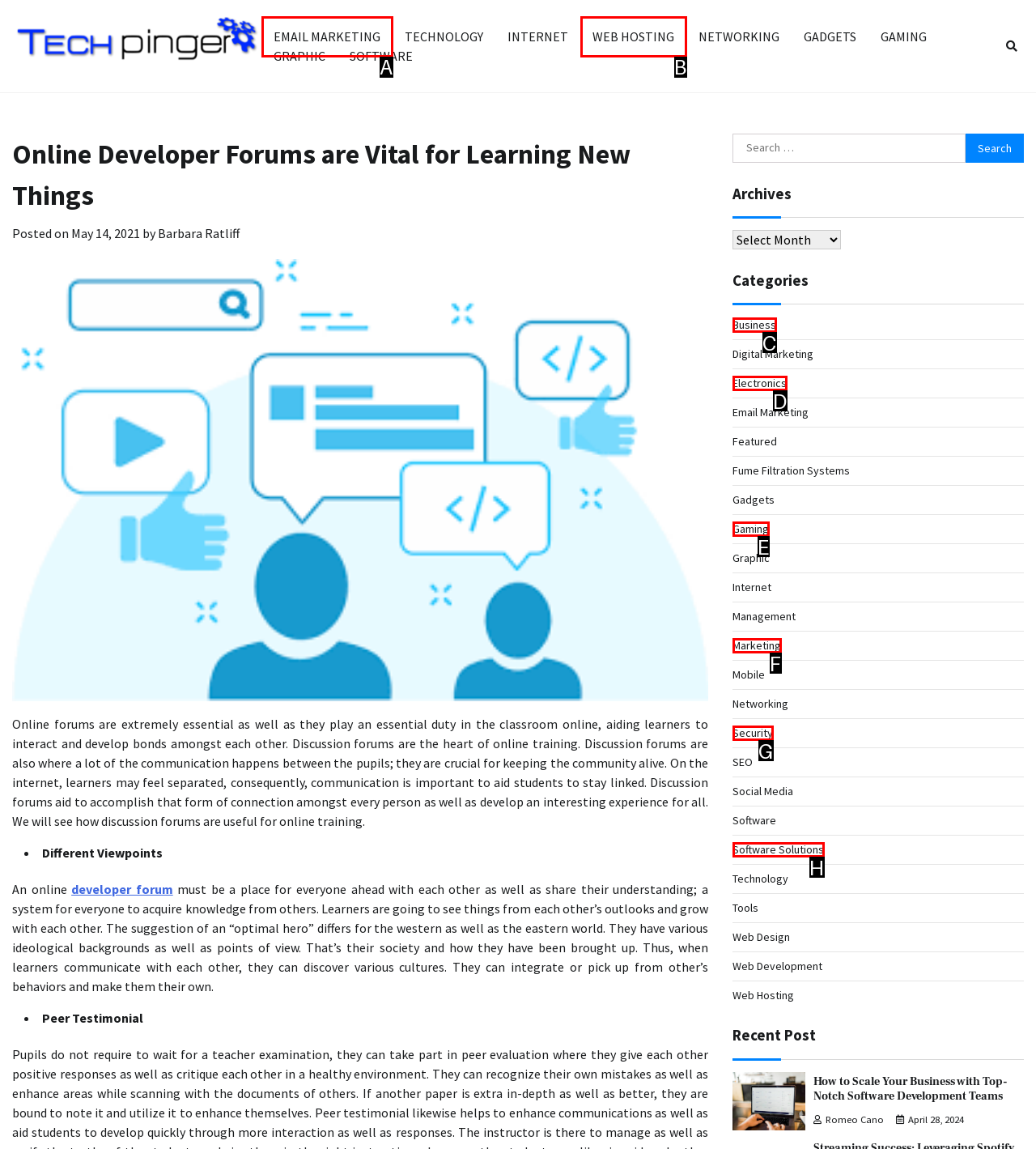Based on the given description: Electronics, determine which HTML element is the best match. Respond with the letter of the chosen option.

D